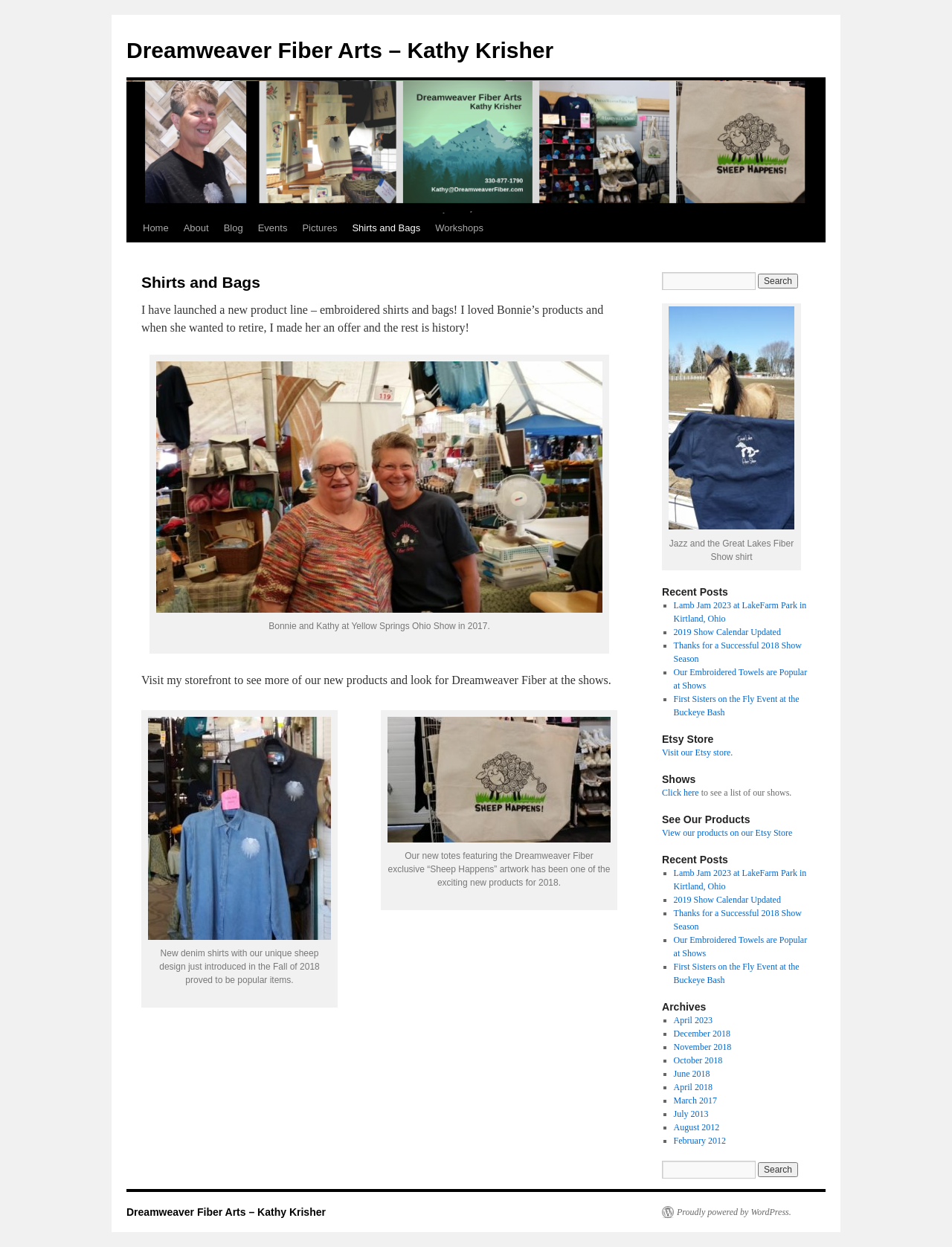Determine the bounding box coordinates for the clickable element required to fulfill the instruction: "Click the 'About' link". Provide the coordinates as four float numbers between 0 and 1, i.e., [left, top, right, bottom].

[0.185, 0.172, 0.227, 0.194]